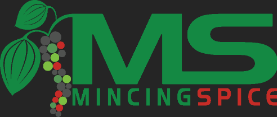Provide a one-word or short-phrase answer to the question:
What does the logo symbolize?

Company's commitment to quality spices